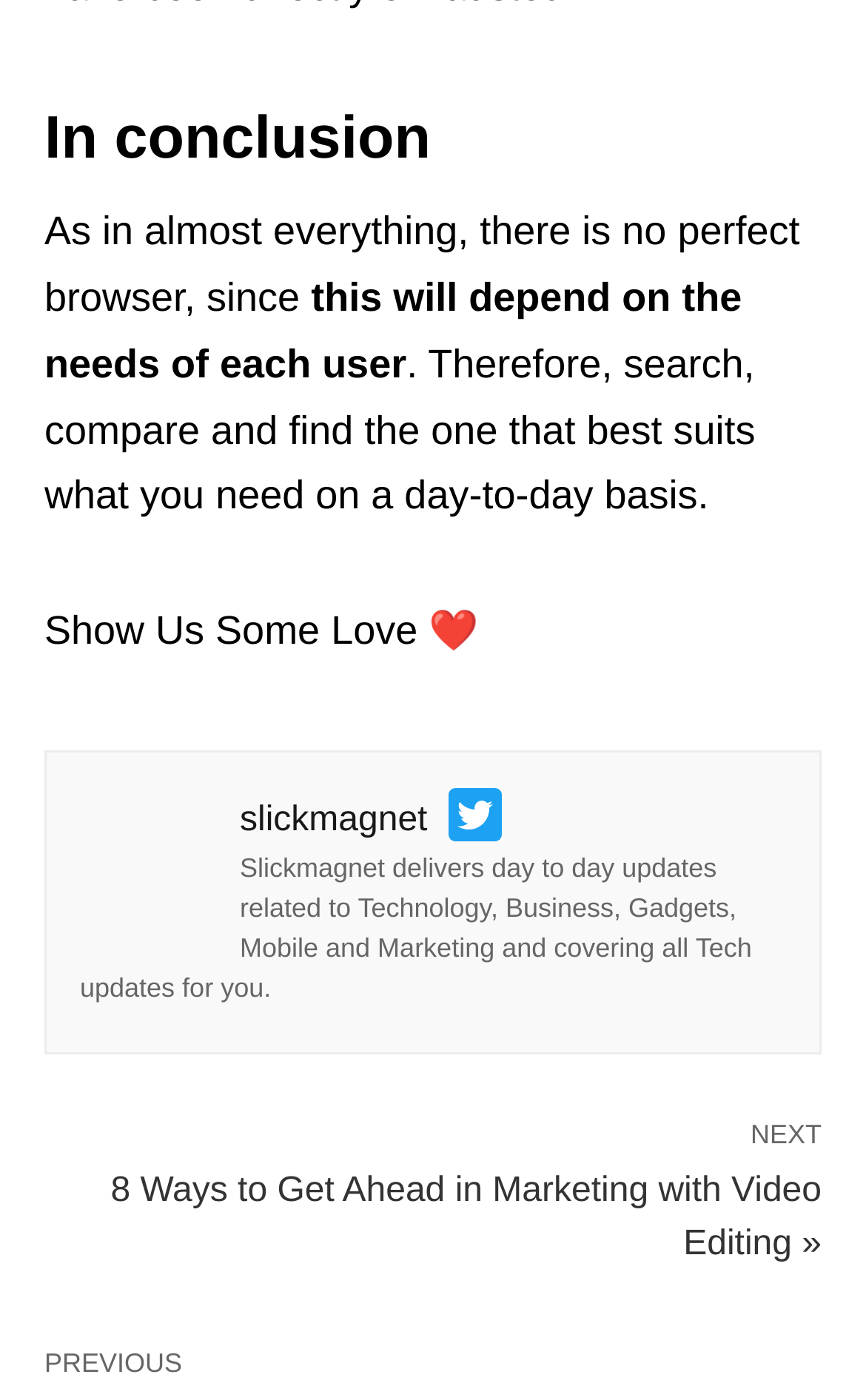Using the element description: "title="Copy Link"", determine the bounding box coordinates for the specified UI element. The coordinates should be four float numbers between 0 and 1, [left, top, right, bottom].

[0.359, 0.488, 0.421, 0.519]